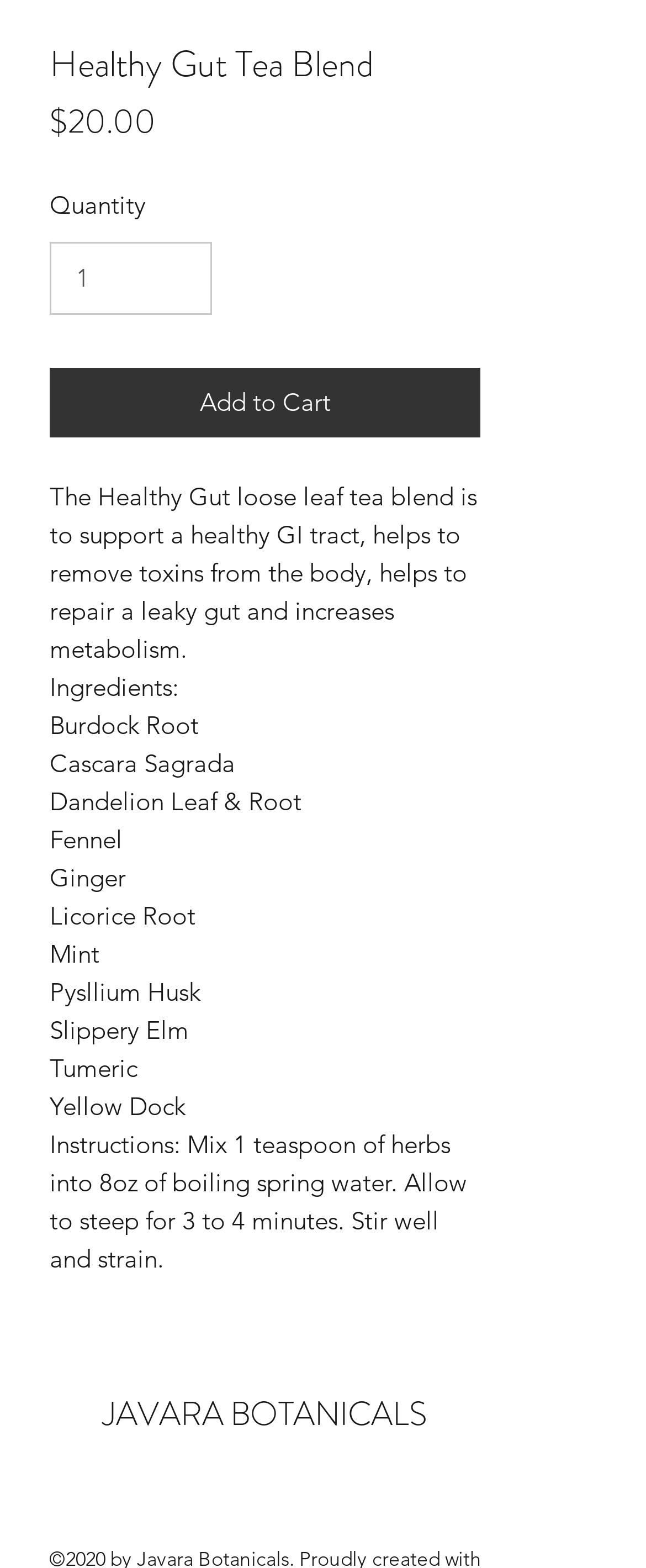What is the price of the Healthy Gut Tea Blend?
Carefully examine the image and provide a detailed answer to the question.

The price of the Healthy Gut Tea Blend is mentioned as $20.00, which is displayed next to the 'Price' label on the webpage.